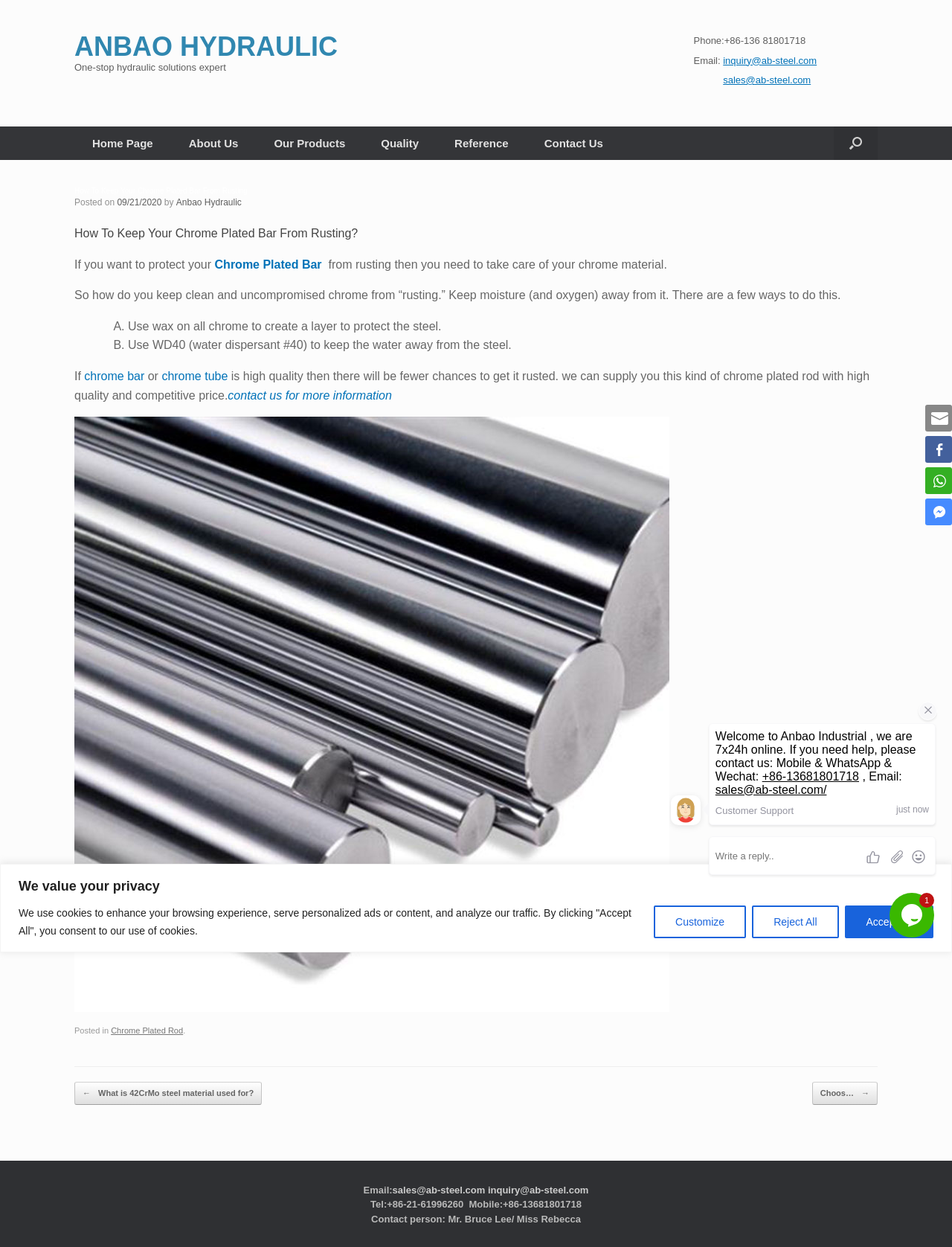Please determine the bounding box coordinates for the UI element described as: "alt="chrome plated rod supplier"".

[0.078, 0.567, 0.703, 0.577]